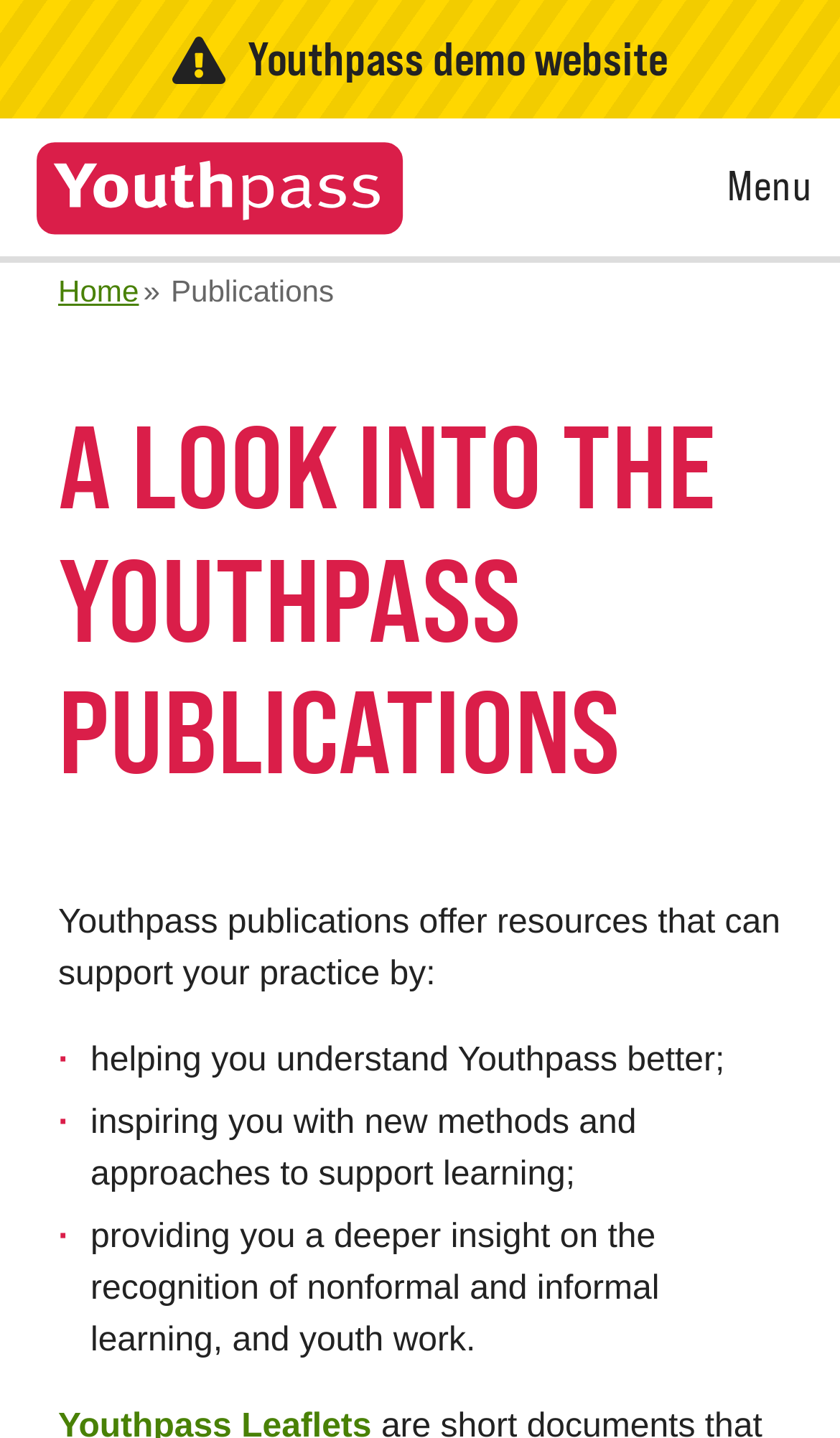Utilize the details in the image to give a detailed response to the question: What is the purpose of the button in the top-right corner?

The button in the top-right corner is labeled 'Open Menu Menu Close Menu', indicating that it is used to open and close the menu.